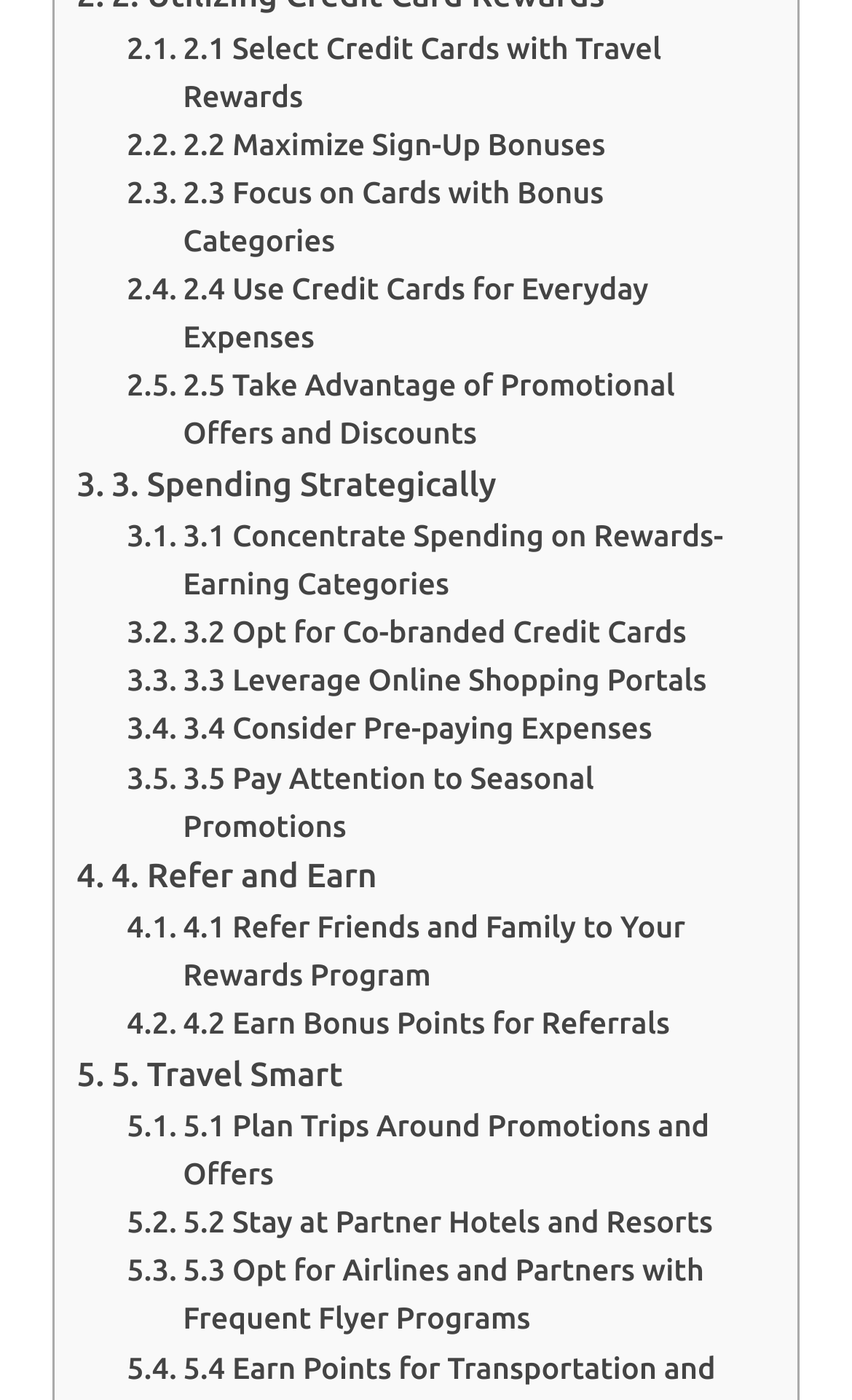Determine the bounding box coordinates of the region I should click to achieve the following instruction: "Focus on Cards with Bonus Categories". Ensure the bounding box coordinates are four float numbers between 0 and 1, i.e., [left, top, right, bottom].

[0.149, 0.12, 0.885, 0.189]